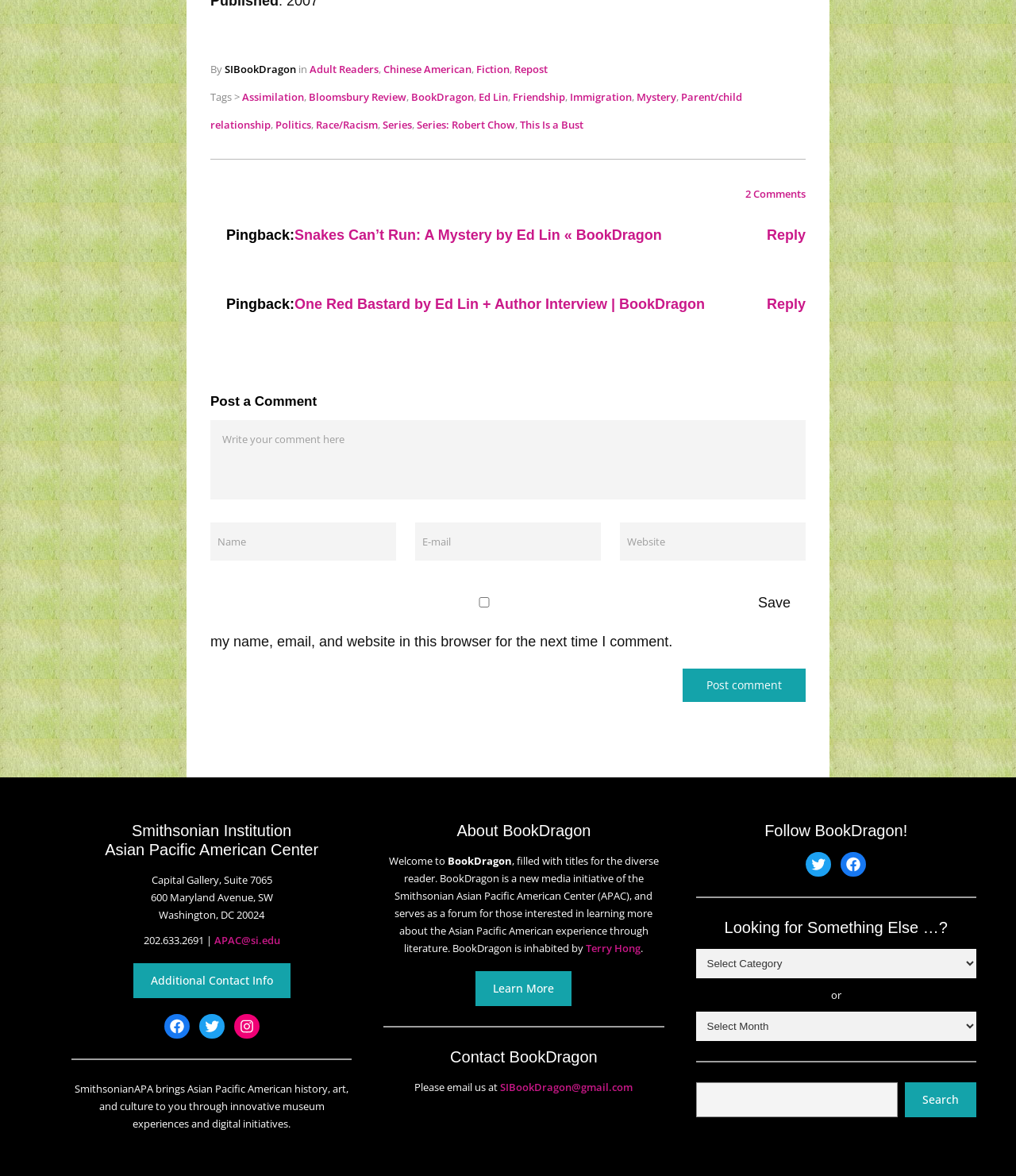How many comments are there on this post?
Please give a well-detailed answer to the question.

The number of comments can be found by looking at the link that says '2 Comments'. This indicates that there are 2 comments on this post.